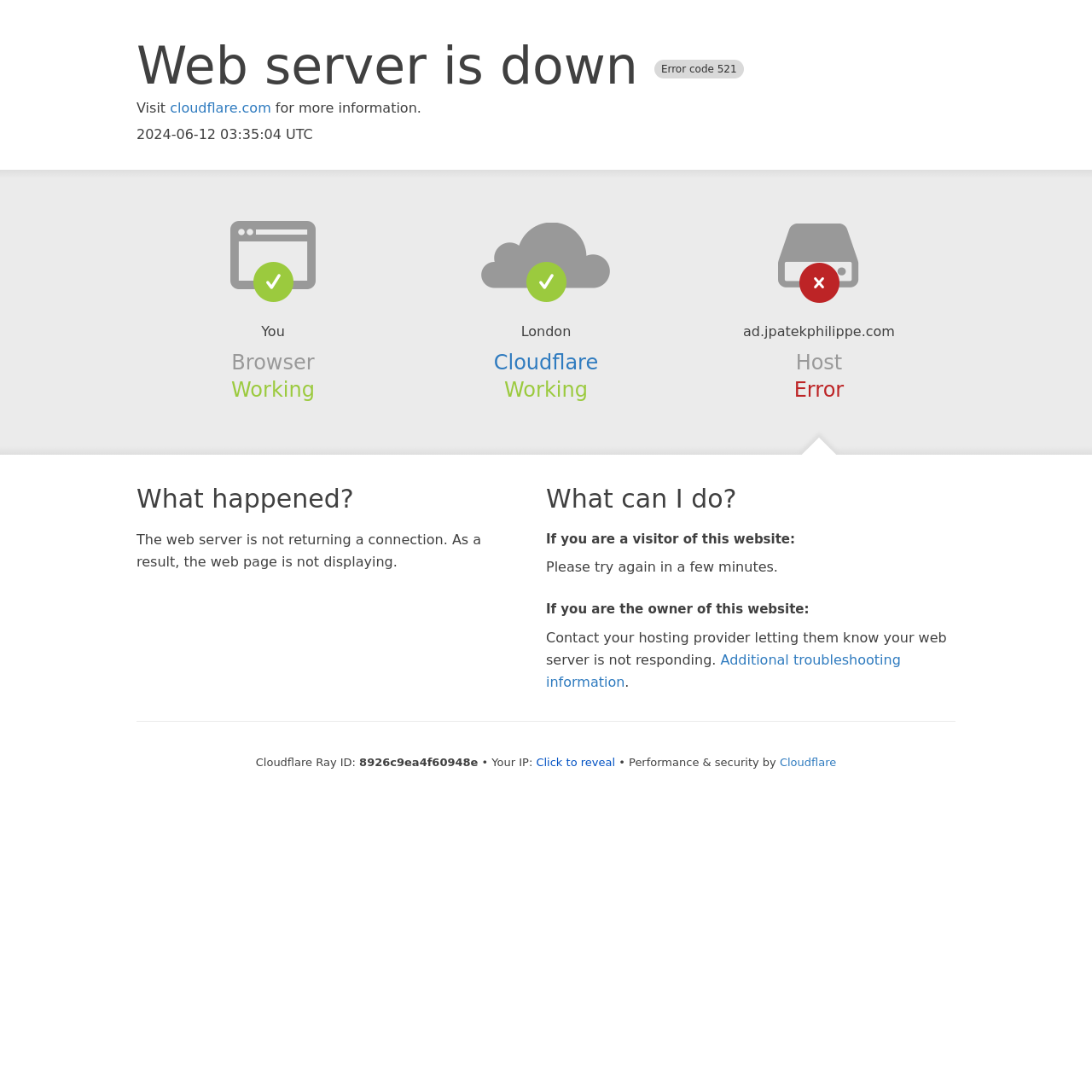Extract the text of the main heading from the webpage.

Web server is down Error code 521